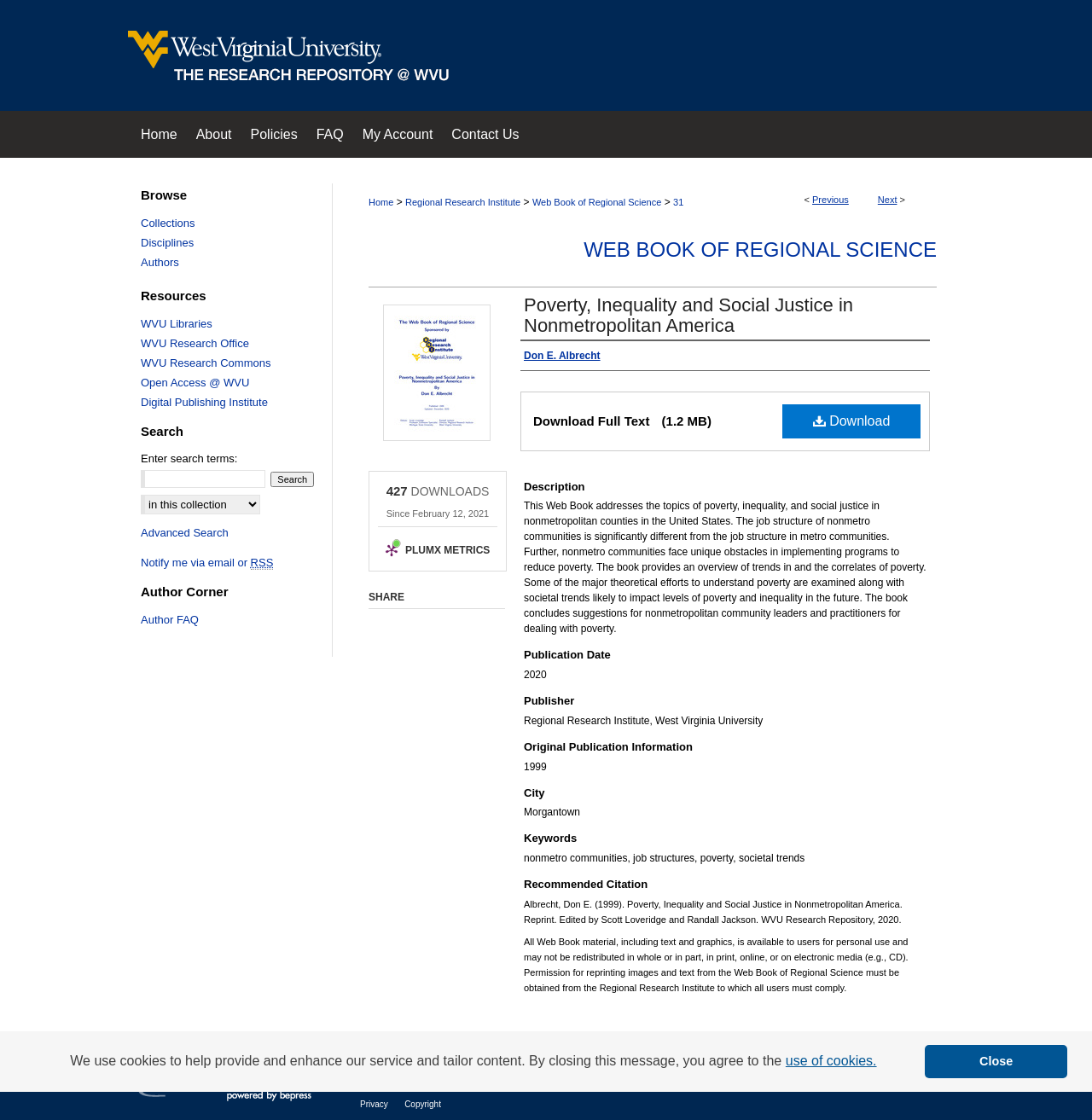Explain the webpage in detail, including its primary components.

This webpage is about a web book titled "Poverty, Inequality and Social Justice in Nonmetropolitan America" by Don E. Albrecht. At the top, there is a navigation menu with links to "Menu", "The Research Repository @ WVU", "Home", "About", "Policies", "FAQ", "My Account", and "Contact Us". Below the navigation menu, there is a breadcrumb navigation with links to "Home", "Regional Research Institute", "Web Book of Regional Science", and "31".

The main content of the webpage is divided into several sections. The first section displays the title of the web book, the author's name, and a download link. Below this section, there is a description of the web book, which discusses poverty, inequality, and social justice in nonmetropolitan counties in the United States.

The next section provides publication information, including the publication date, publisher, and original publication information. This is followed by a section with keywords related to the web book, such as "nonmetro communities", "job structures", "poverty", and "societal trends".

There is also a section with a recommended citation for the web book, and a notice about the terms of use for the web book's material. On the right side of the webpage, there is a section with a download count and a link to "PLUMX METRICS".

Below the main content, there are several links to related resources, including "Browse", "Resources", and "Search". The "Browse" section has links to "Collections", "Disciplines", and "Authors". The "Resources" section has links to "WVU Libraries", "WVU Research Office", "WVU Research Commons", "Open Access @ WVU", and "Digital Publishing Institute". The "Search" section has a search bar and a link to "Advanced Search".

Finally, there is a section titled "Author Corner" with a link to "Author FAQ".